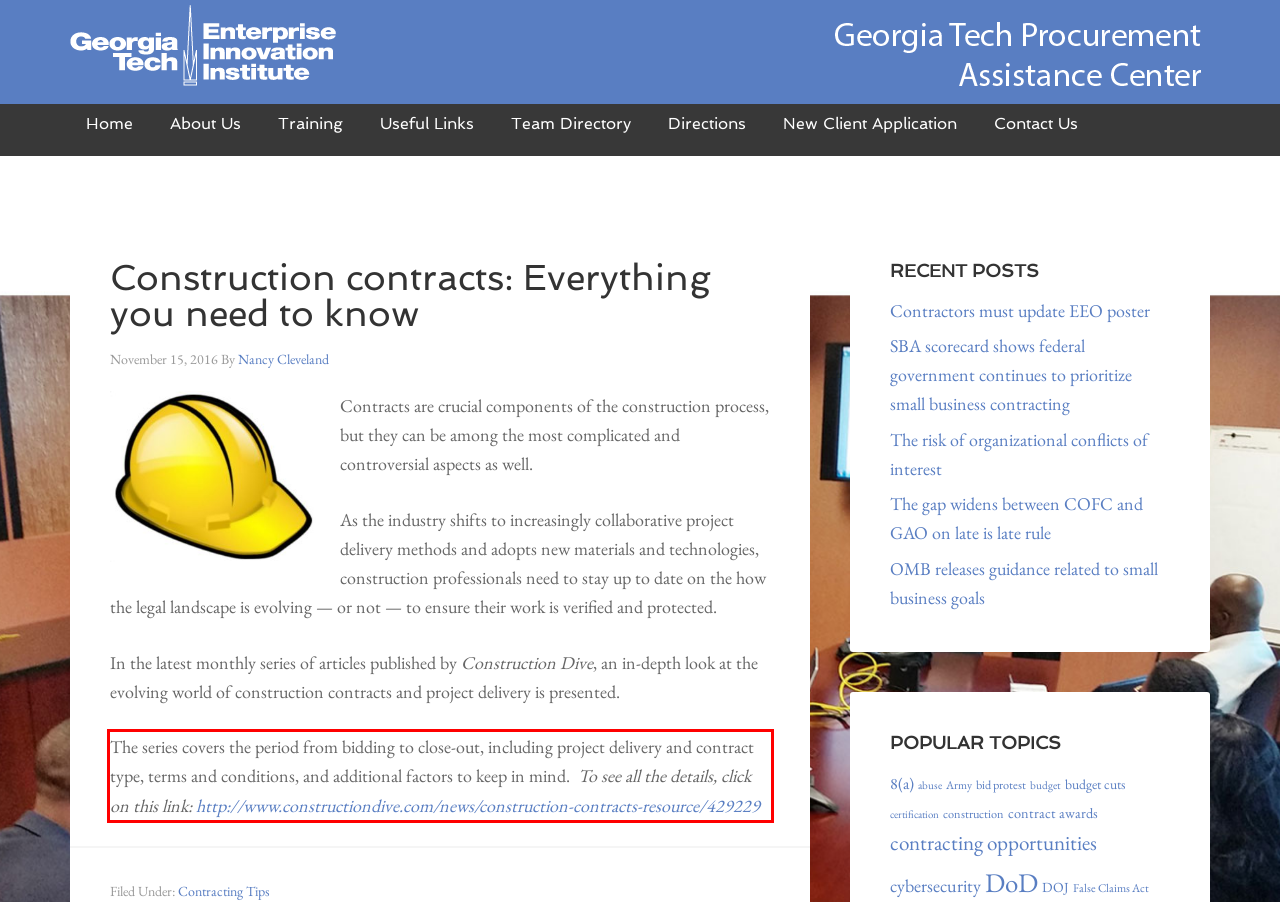Given a screenshot of a webpage, identify the red bounding box and perform OCR to recognize the text within that box.

The series covers the period from bidding to close-out, including project delivery and contract type, terms and conditions, and additional factors to keep in mind. To see all the details, click on this link: http://www.constructiondive.com/news/construction-contracts-resource/429229